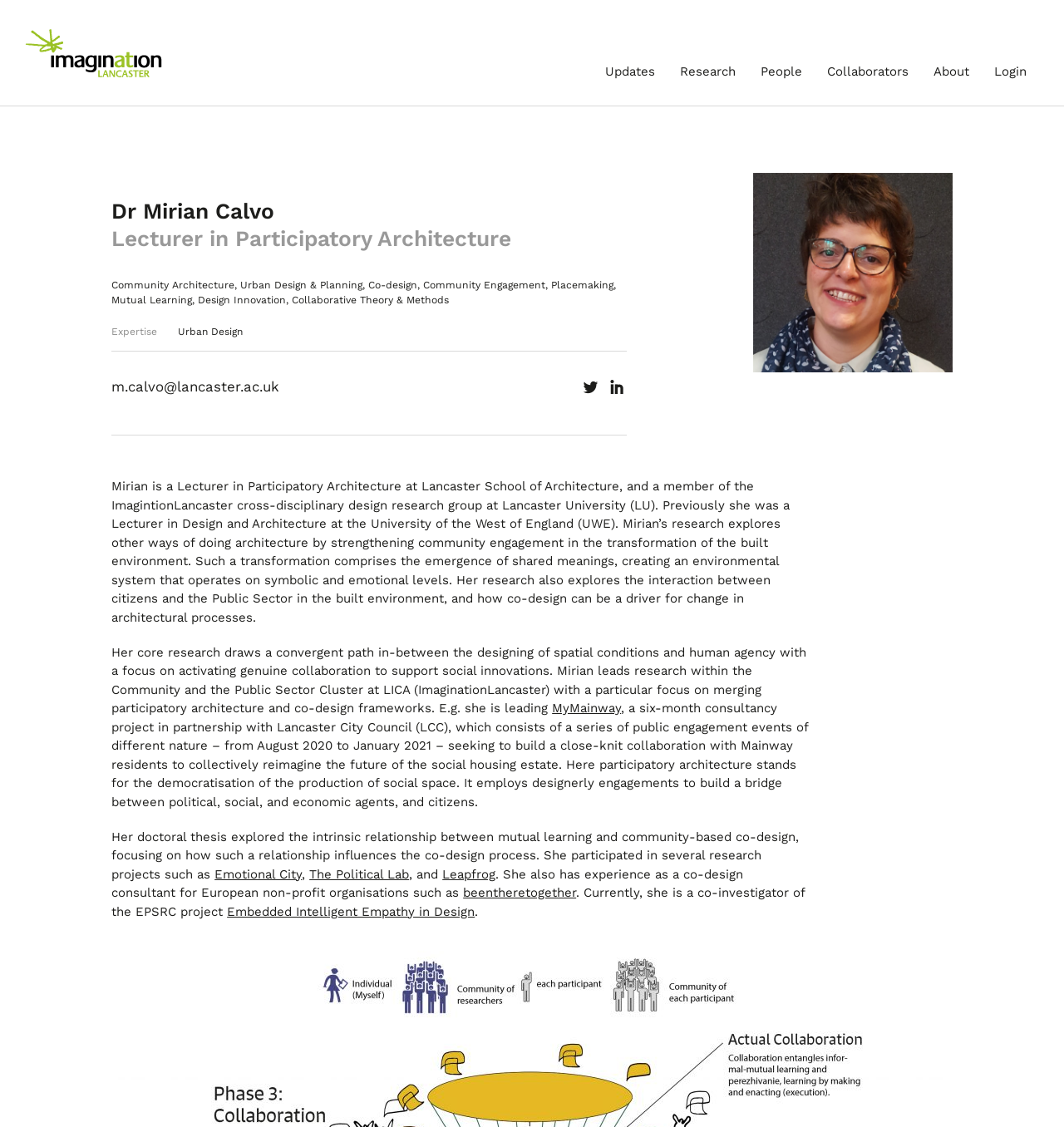Determine the bounding box coordinates of the target area to click to execute the following instruction: "Click Imagination Lancaster logo."

[0.023, 0.025, 0.152, 0.069]